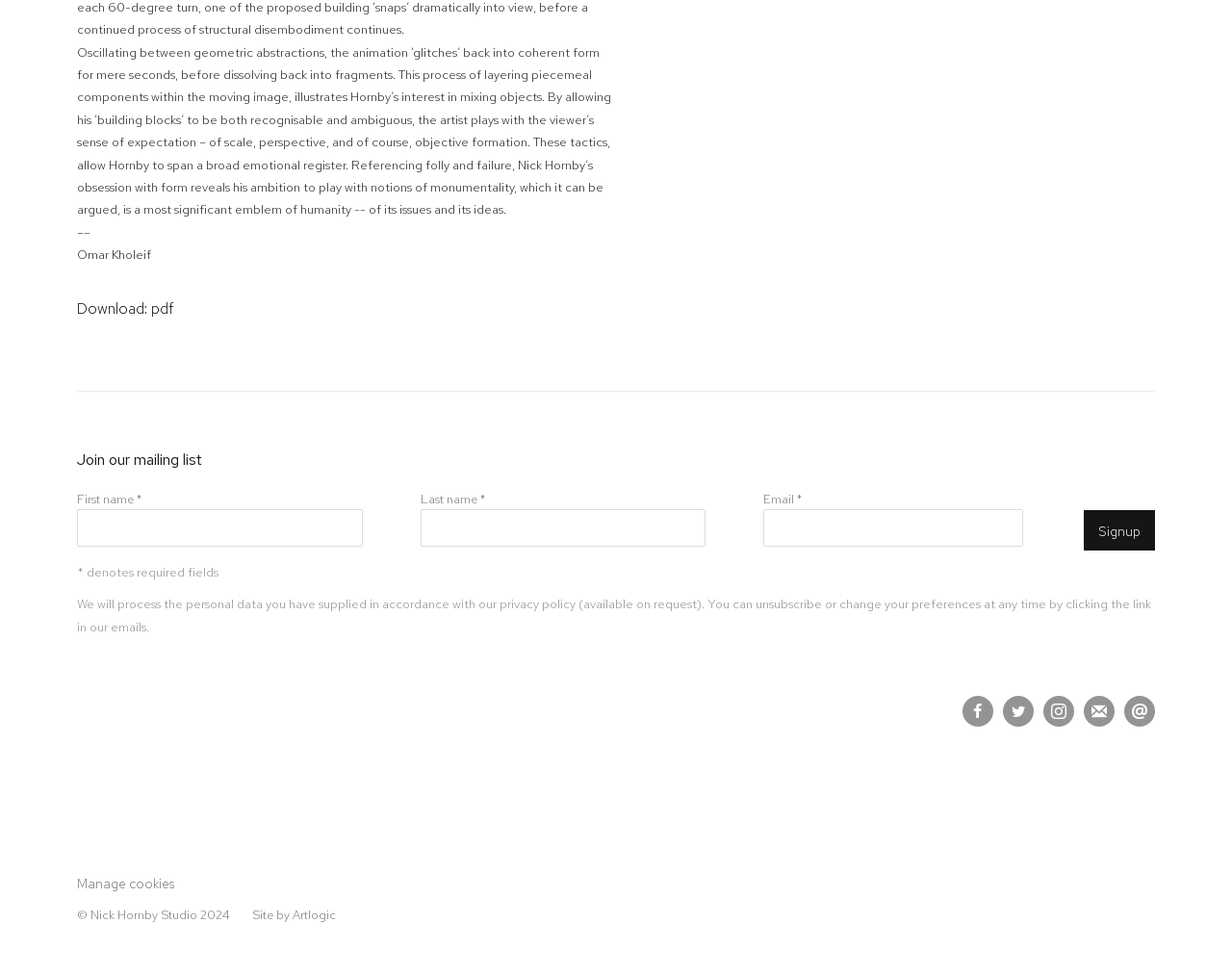Please identify the bounding box coordinates of the element's region that should be clicked to execute the following instruction: "Click the Signup button". The bounding box coordinates must be four float numbers between 0 and 1, i.e., [left, top, right, bottom].

[0.88, 0.523, 0.938, 0.565]